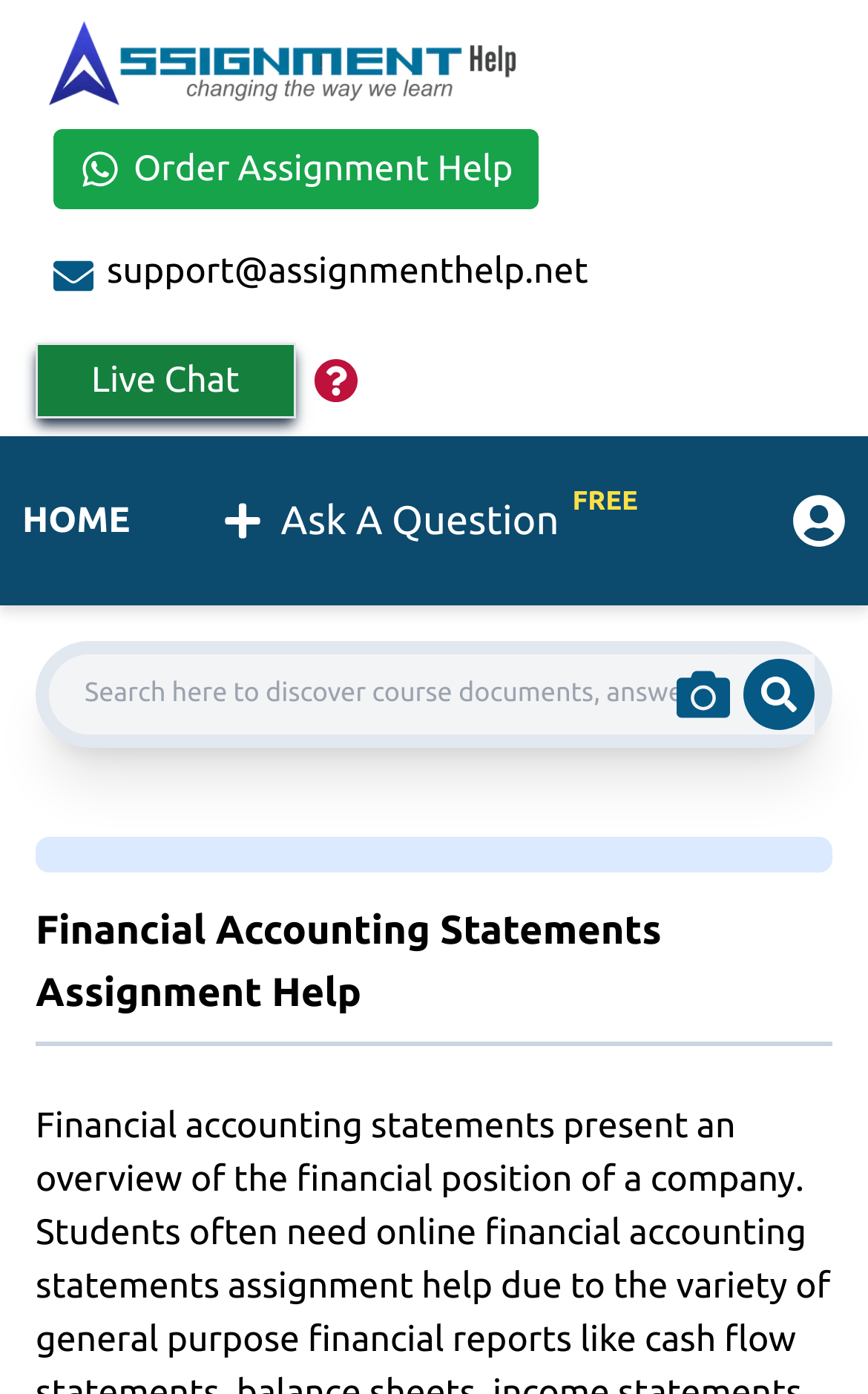What is the purpose of the search box?
Based on the image, provide your answer in one word or phrase.

Search the website